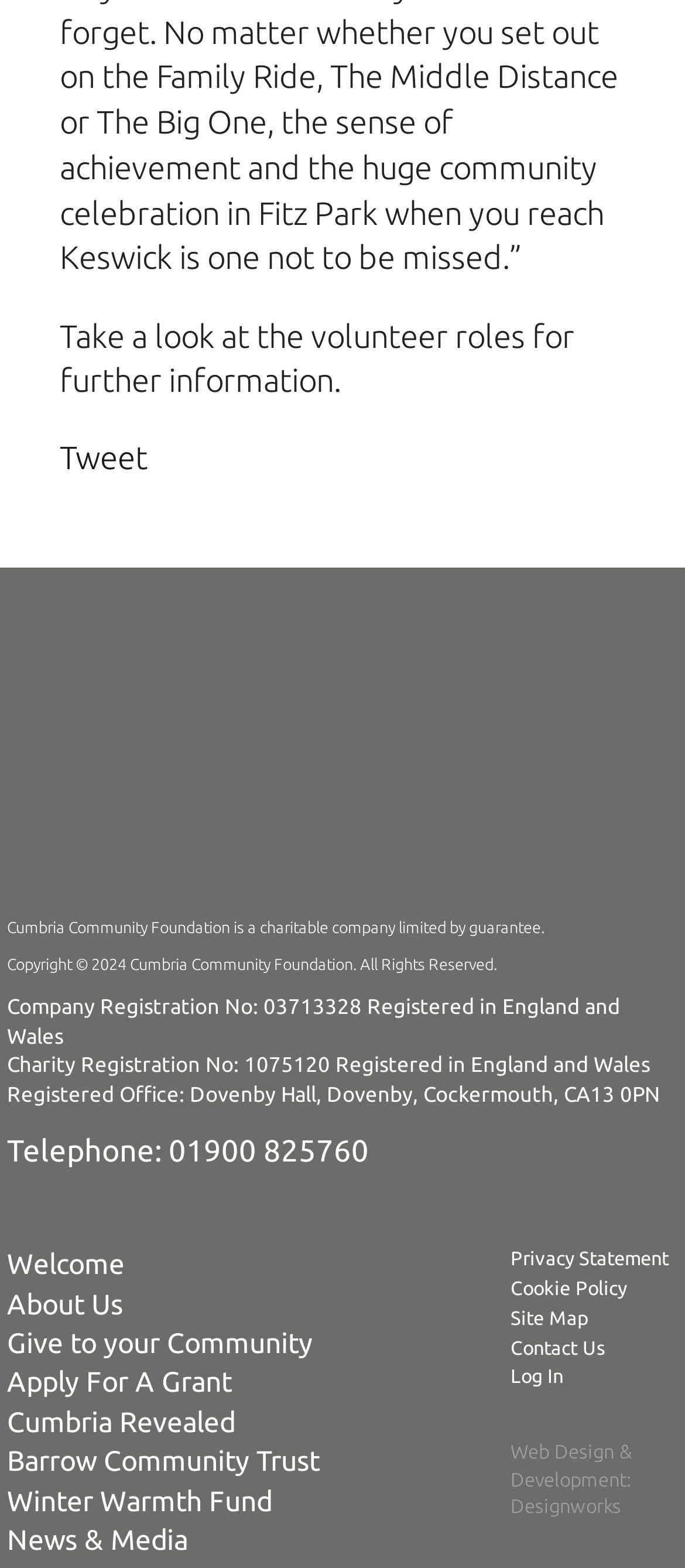Identify the bounding box coordinates for the UI element described as: "Tweet". The coordinates should be provided as four floats between 0 and 1: [left, top, right, bottom].

[0.087, 0.281, 0.215, 0.303]